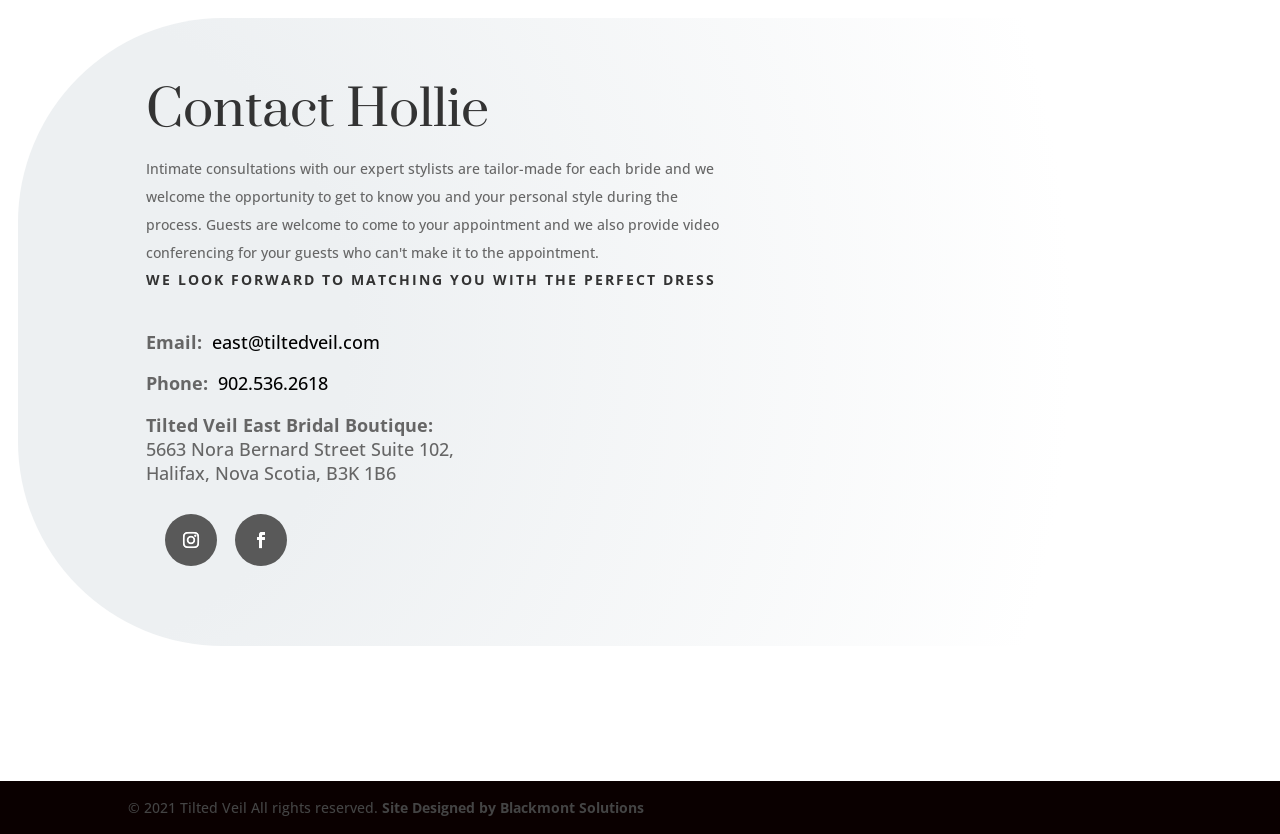Bounding box coordinates are given in the format (top-left x, top-left y, bottom-right x, bottom-right y). All values should be floating point numbers between 0 and 1. Provide the bounding box coordinate for the UI element described as: east@tiltedveil.com

[0.166, 0.395, 0.297, 0.424]